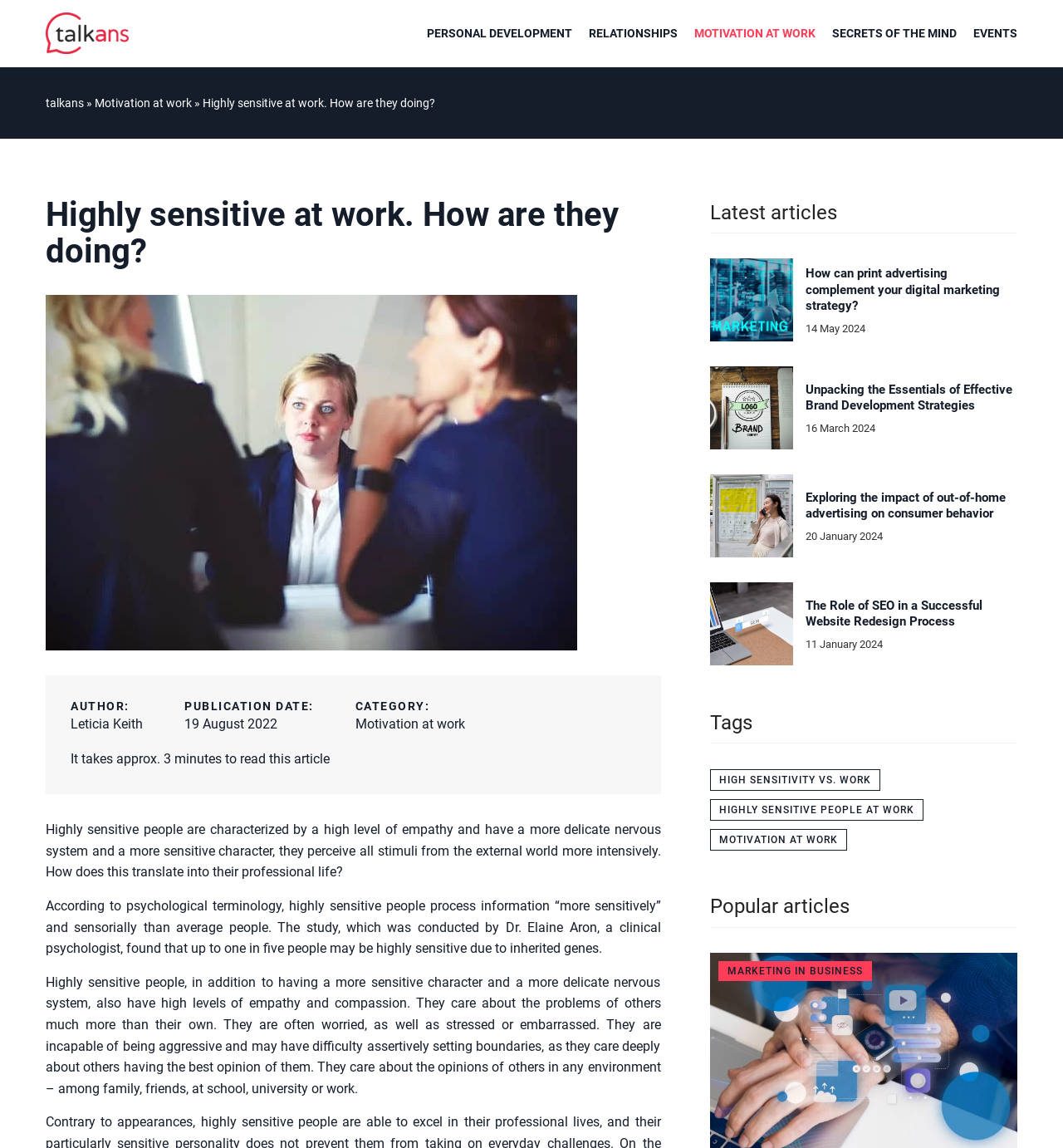Determine the bounding box coordinates of the clickable region to execute the instruction: "Read the article by Leticia Keith". The coordinates should be four float numbers between 0 and 1, denoted as [left, top, right, bottom].

[0.066, 0.624, 0.134, 0.637]